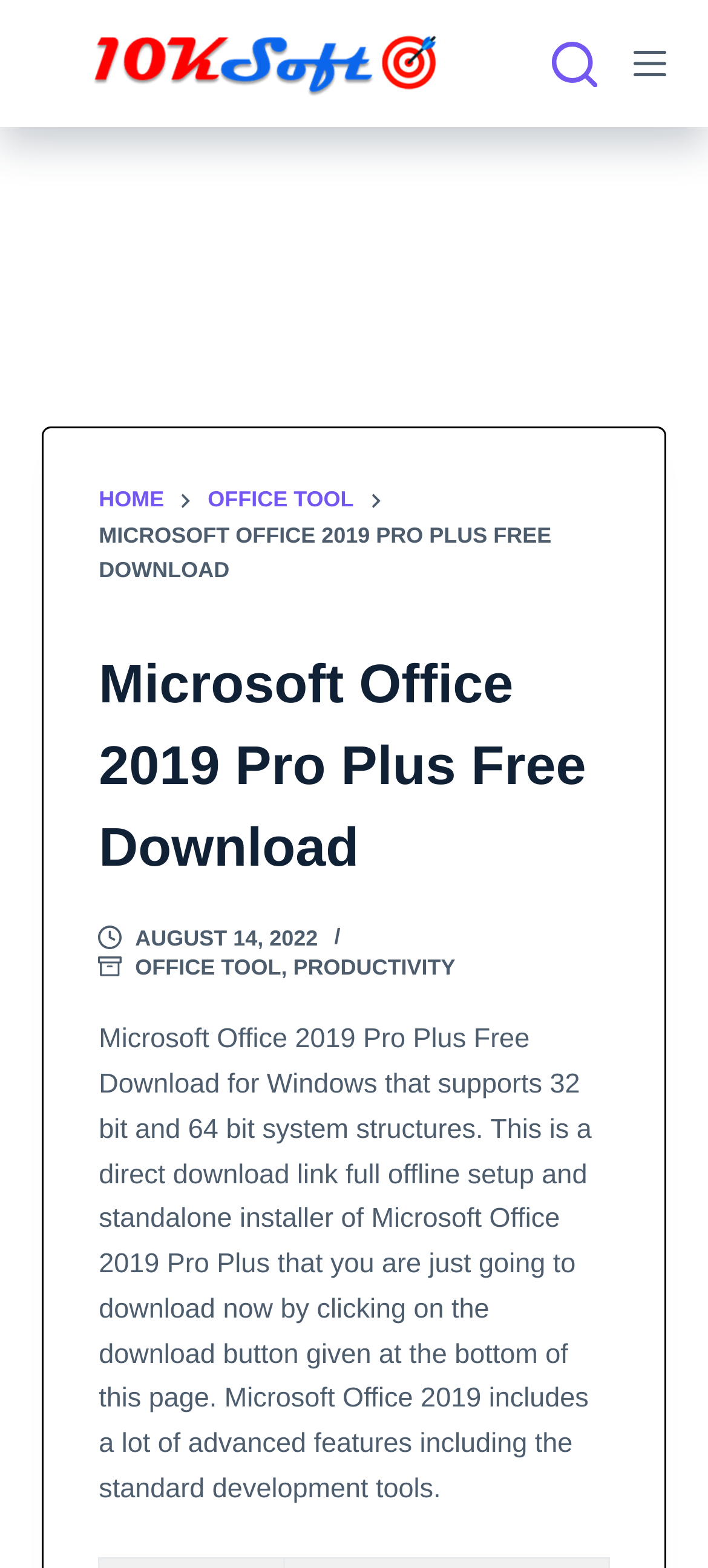Elaborate on the information and visuals displayed on the webpage.

The webpage is about Microsoft Office 2019 Pro Plus Free Download. At the top left corner, there is a link to "Skip to content". Next to it, on the top left, is the 10ksoft.com logo, which is an image. On the top right, there are two buttons, "Search" and "Menu", placed side by side.

Below the top section, there is a large header section that spans almost the entire width of the page. It contains several links, including "HOME" and "OFFICE TOOL", placed horizontally. Below these links, there is a large heading that reads "Microsoft Office 2019 Pro Plus Free Download". 

To the right of the heading, there is an image, and below it, there is a time stamp that reads "AUGUST 14, 2022". There is another image below the time stamp, followed by two links, "OFFICE TOOL" and "PRODUCTIVITY", separated by a comma.